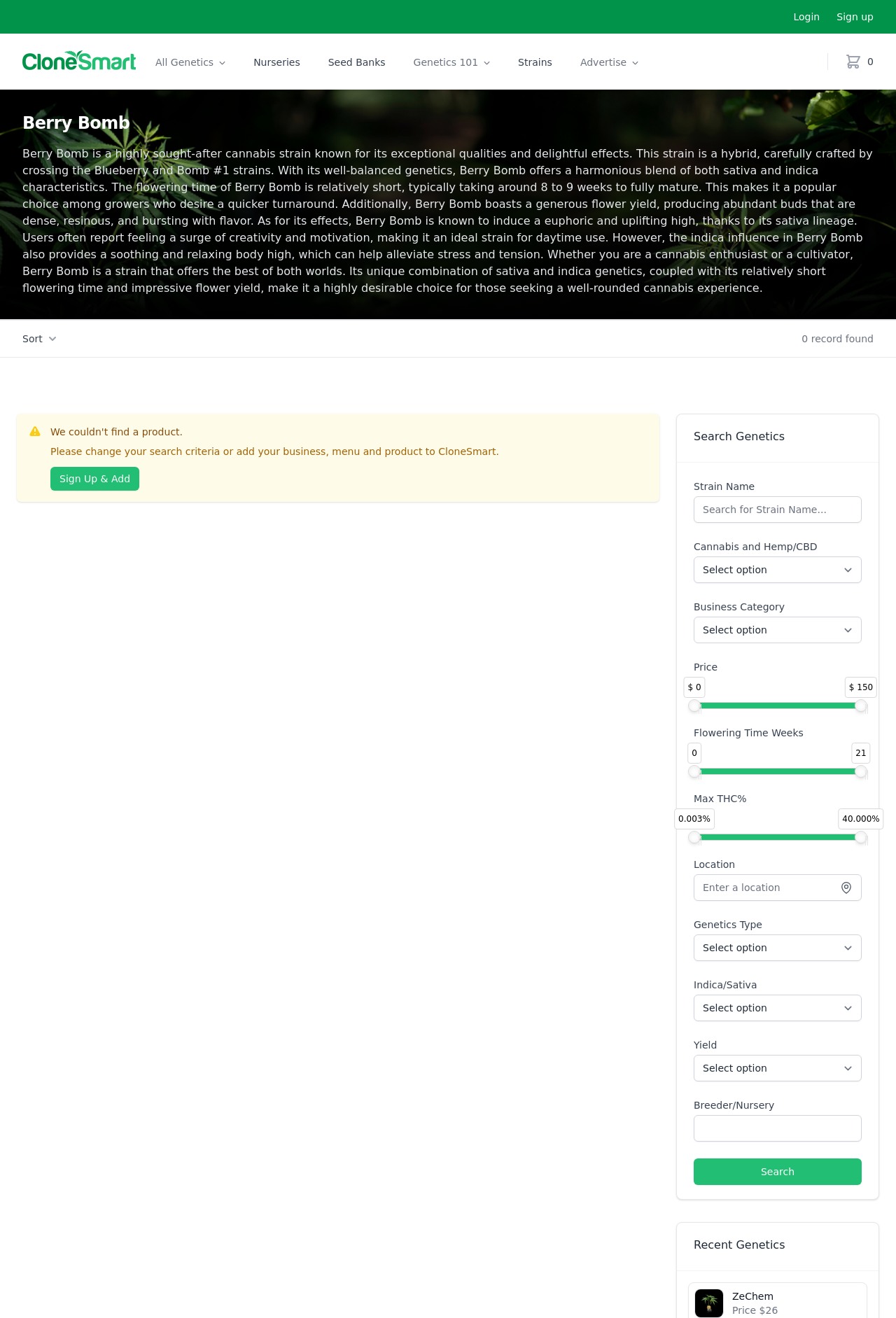Provide the bounding box coordinates for the UI element that is described by this text: "Sign up". The coordinates should be in the form of four float numbers between 0 and 1: [left, top, right, bottom].

[0.934, 0.007, 0.975, 0.018]